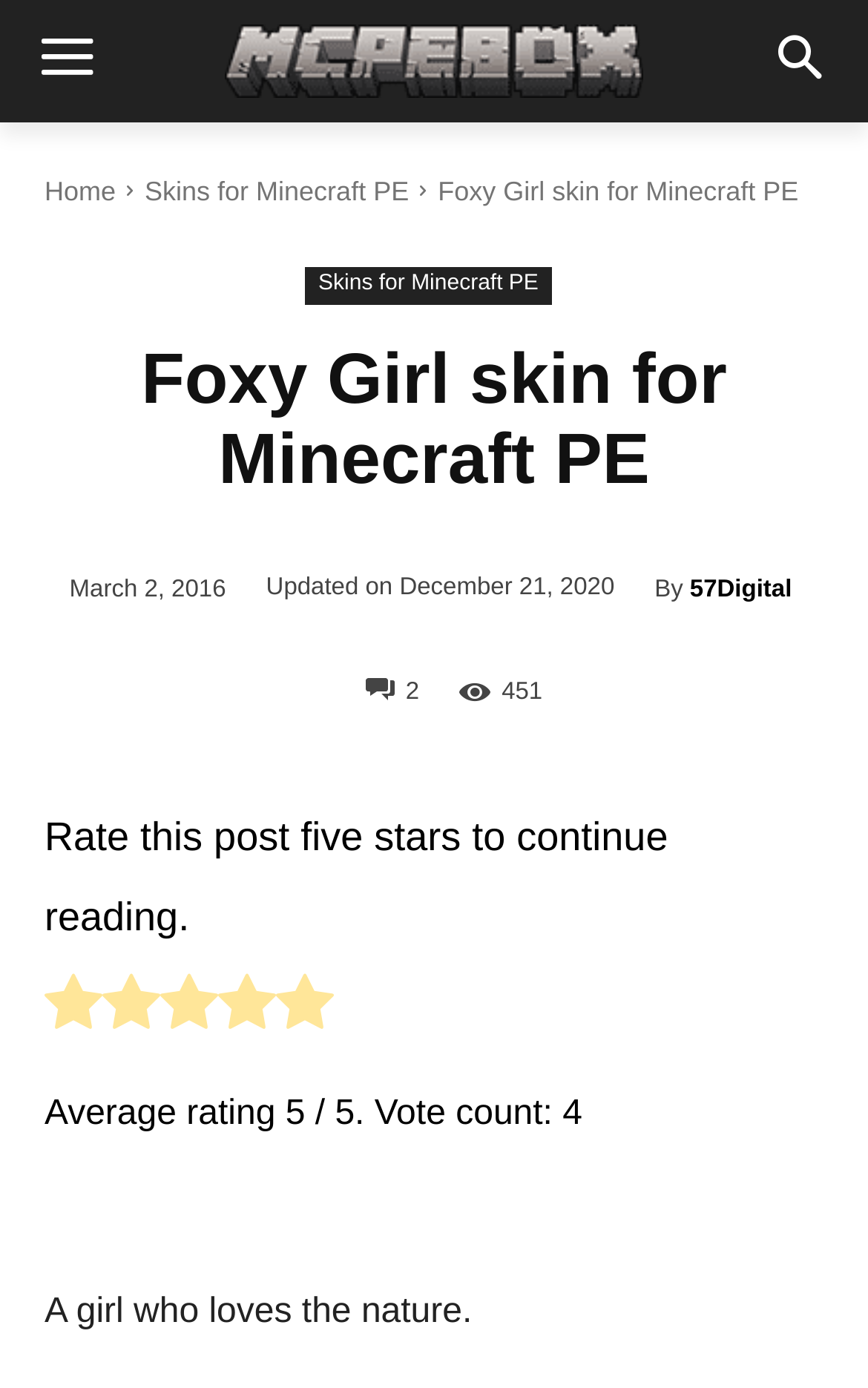How many ratings does the skin have?
Using the picture, provide a one-word or short phrase answer.

452